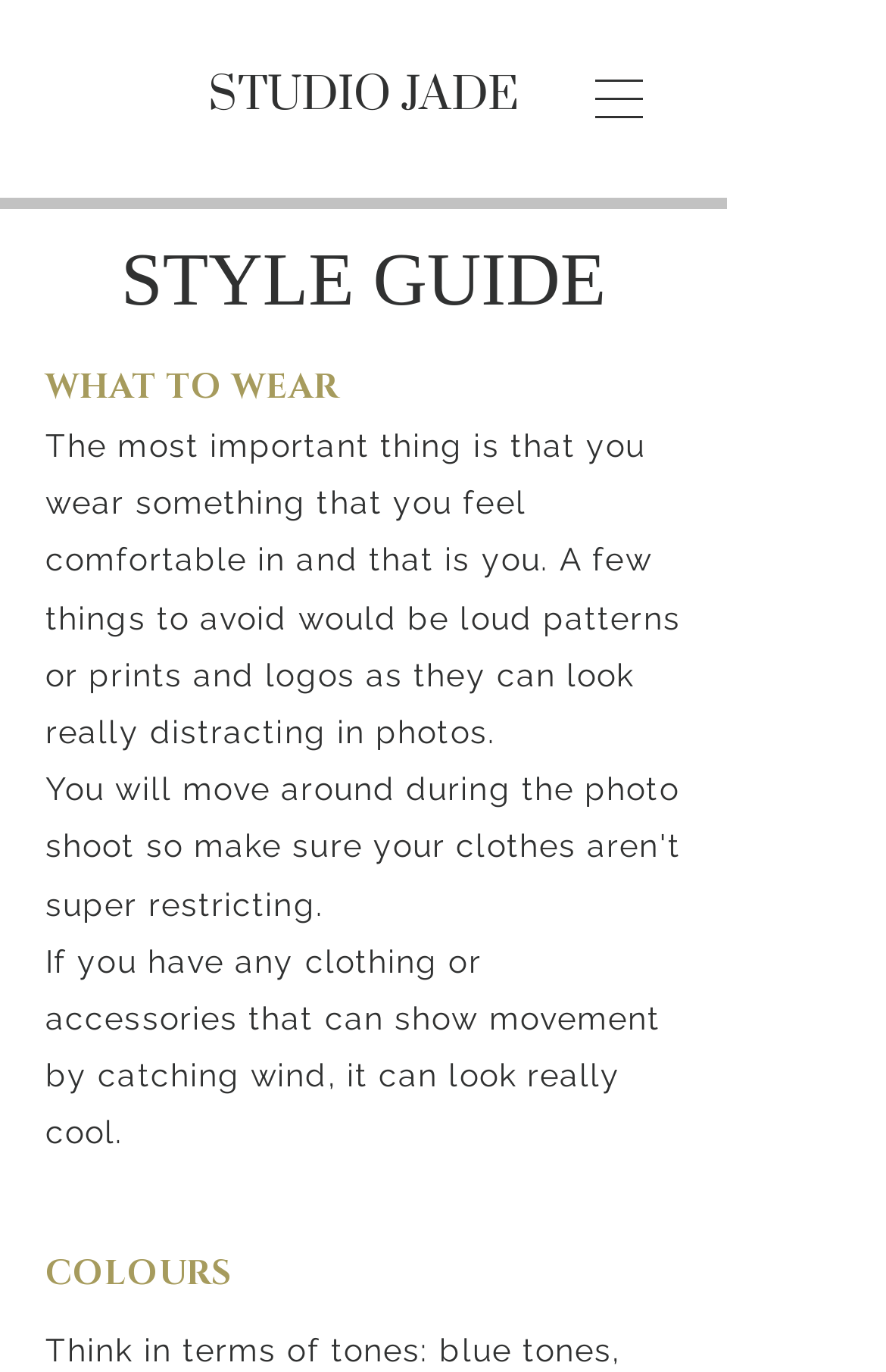Please use the details from the image to answer the following question comprehensively:
How many sections are there in the style guide?

The style guide is divided into three sections, namely 'WHAT TO WEAR', 'COLOURS', and an unlabelled section that provides general guidance on what to wear.